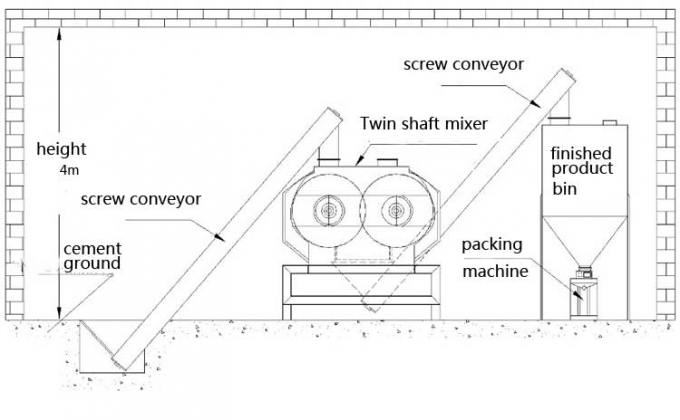How many mixing shafts does the twin shaft mixer have?
Provide an in-depth and detailed answer to the question.

The twin shaft mixer is positioned in the center of the layout and showcases its dual mixing shafts that enhance mixing efficiency and consistency, which is integral for producing uniform mixtures.